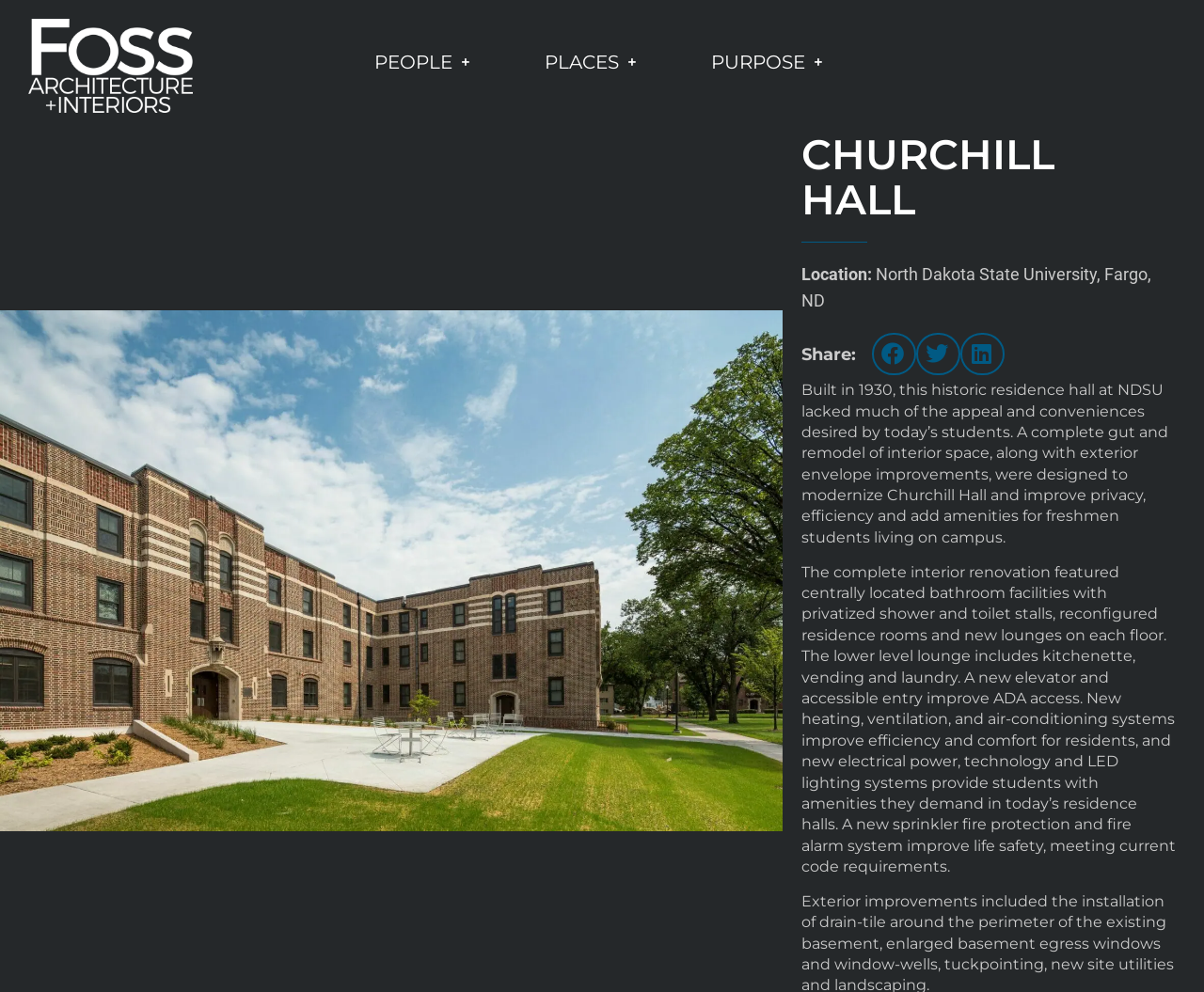Explain in detail what you observe on this webpage.

The webpage is about Foss Architecture & Interiors, specifically showcasing their project, Churchill Hall. At the top, there are three links with icons, "PEOPLE", "PLACES", and "PURPOSE", which are likely navigation menus. Below these links, a prominent heading "CHURCHILL HALL" is displayed.

To the right of the heading, there is a section with details about the project, including the location, "North Dakota State University, Fargo, ND". Below this, there is a "Share" section with three buttons to share the content on Facebook, Twitter, and LinkedIn.

The main content of the webpage is a descriptive text about the Churchill Hall project, which is divided into two paragraphs. The first paragraph explains the background and goals of the project, while the second paragraph provides more details about the renovation, including the features and amenities added to the residence hall.

Overall, the webpage has a clean and organized structure, with clear headings and concise text, making it easy to navigate and understand the project details.